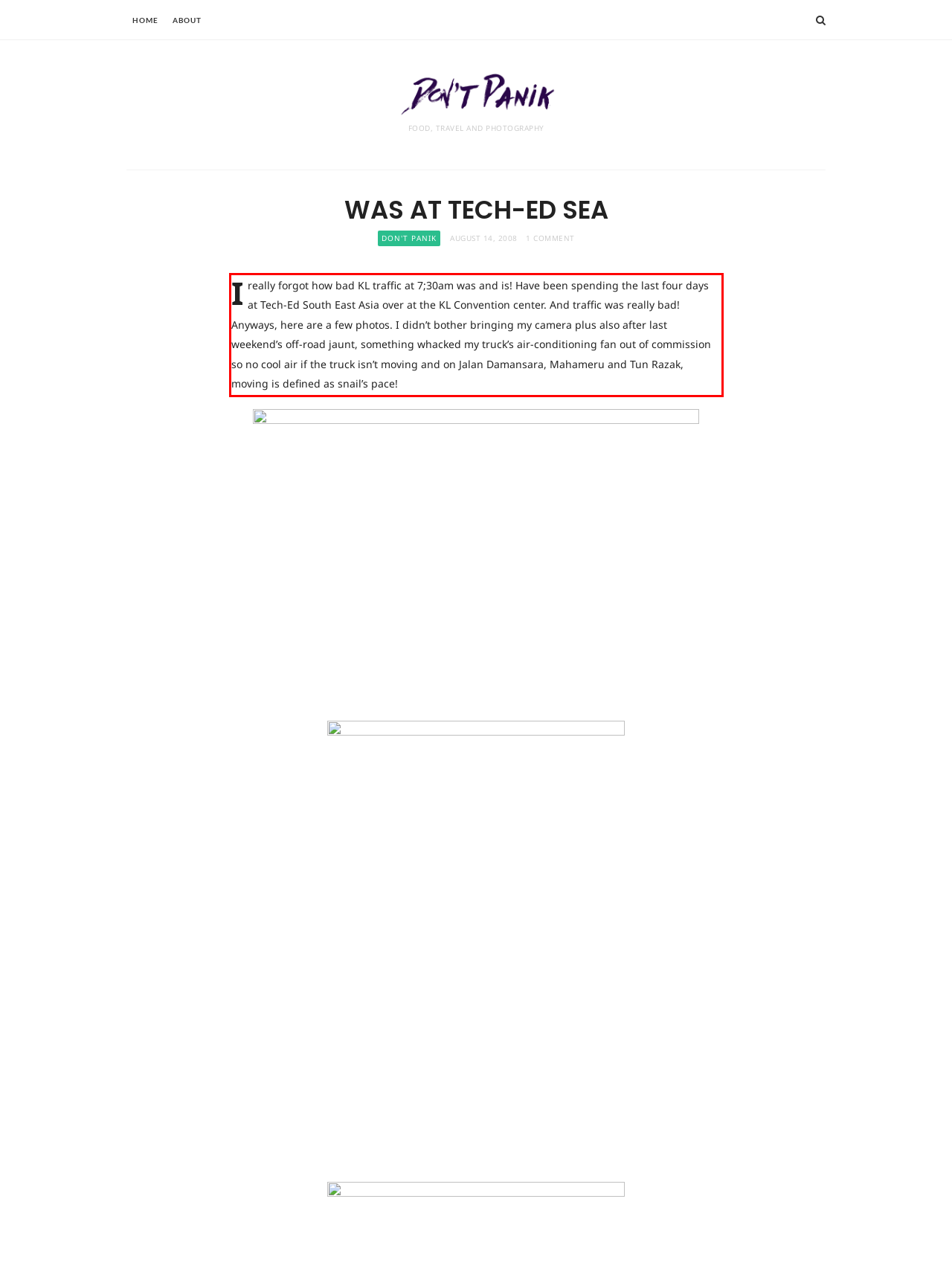Identify and transcribe the text content enclosed by the red bounding box in the given screenshot.

Ireally forgot how bad KL traffic at 7;30am was and is! Have been spending the last four days at Tech-Ed South East Asia over at the KL Convention center. And traffic was really bad! Anyways, here are a few photos. I didn’t bother bringing my camera plus also after last weekend’s off-road jaunt, something whacked my truck’s air-conditioning fan out of commission so no cool air if the truck isn’t moving and on Jalan Damansara, Mahameru and Tun Razak, moving is defined as snail’s pace!